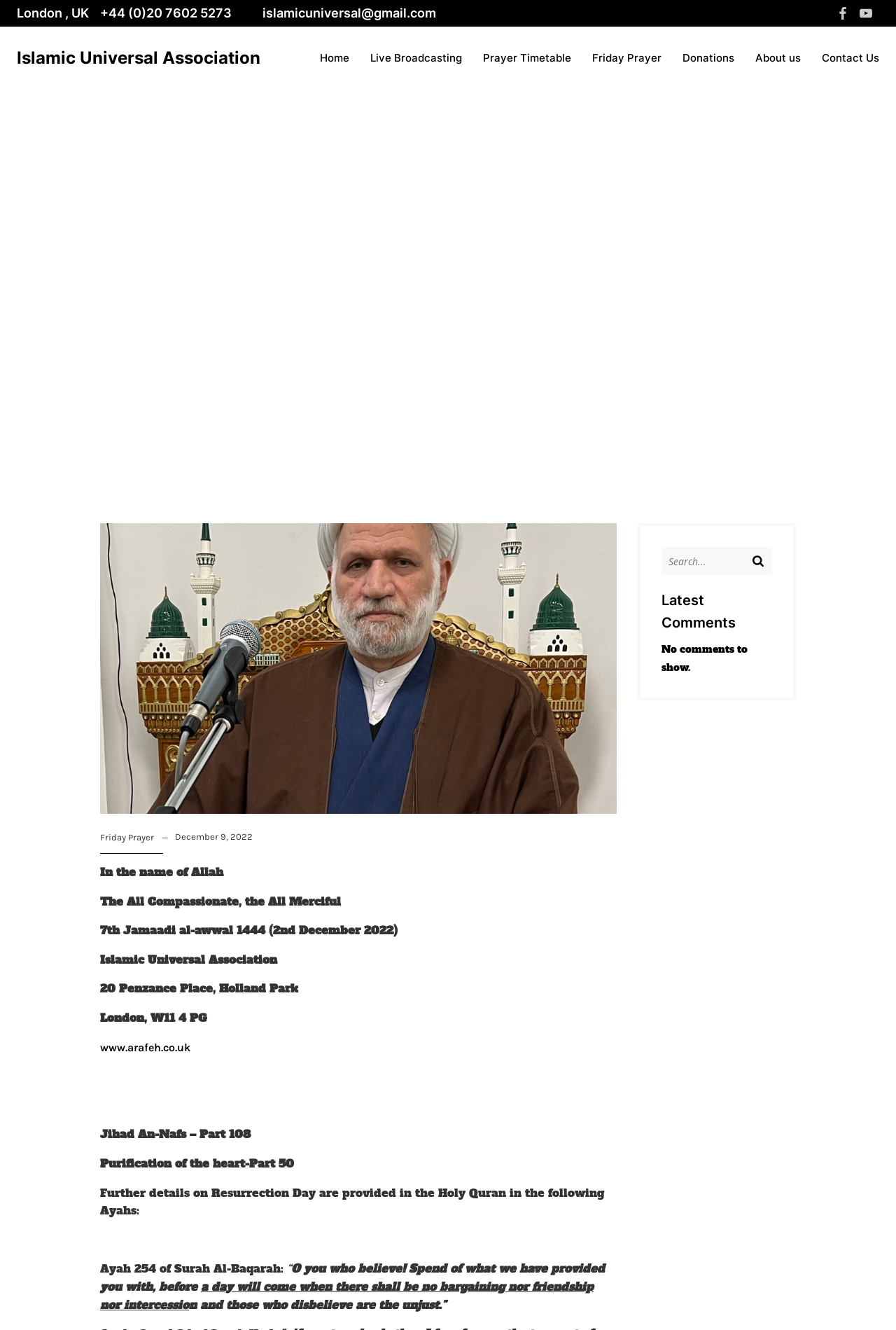Answer the following query concisely with a single word or phrase:
What is the location of the Islamic Universal Association?

London, UK